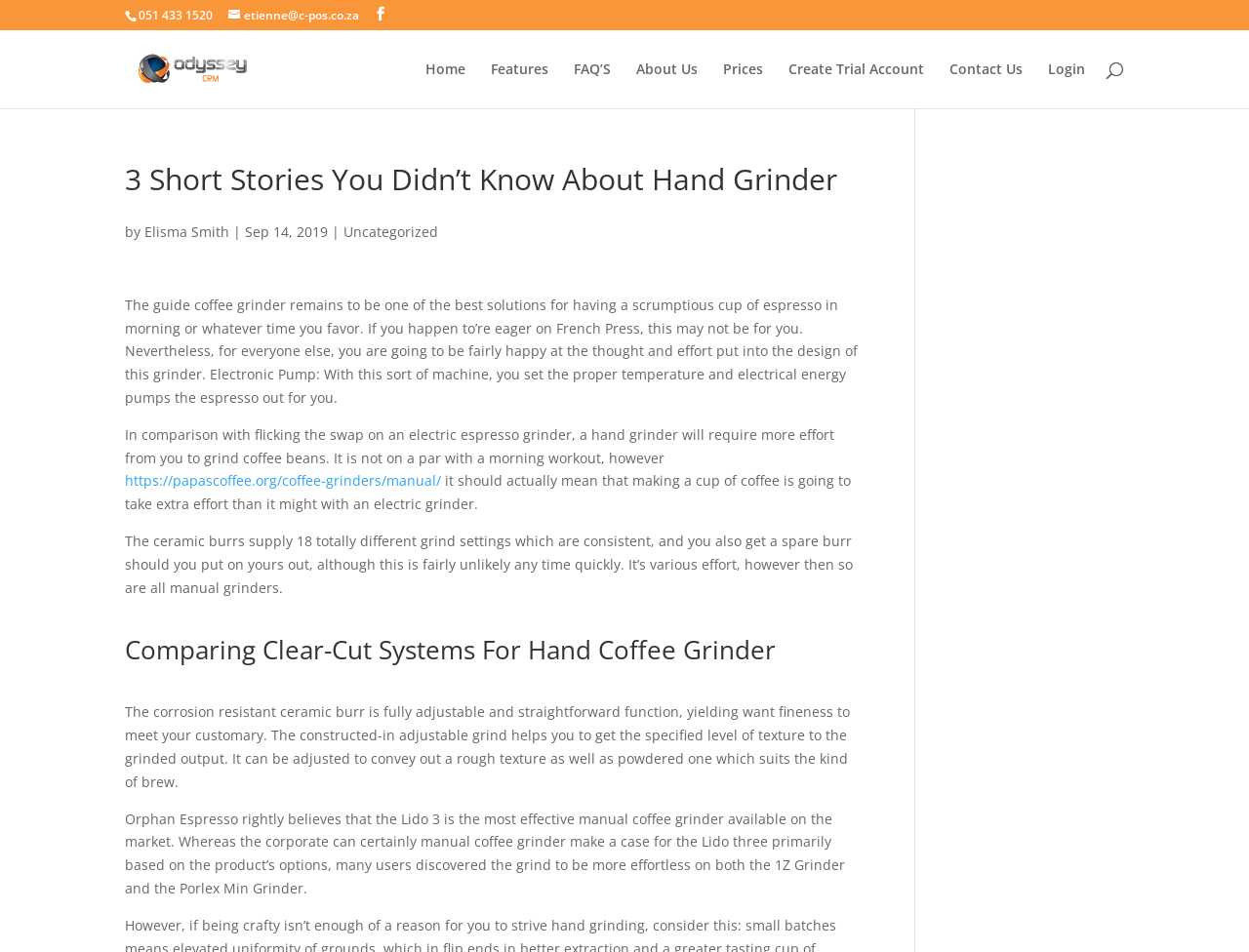Find the bounding box coordinates corresponding to the UI element with the description: "etienne@c-pos.co.za". The coordinates should be formatted as [left, top, right, bottom], with values as floats between 0 and 1.

[0.183, 0.007, 0.288, 0.025]